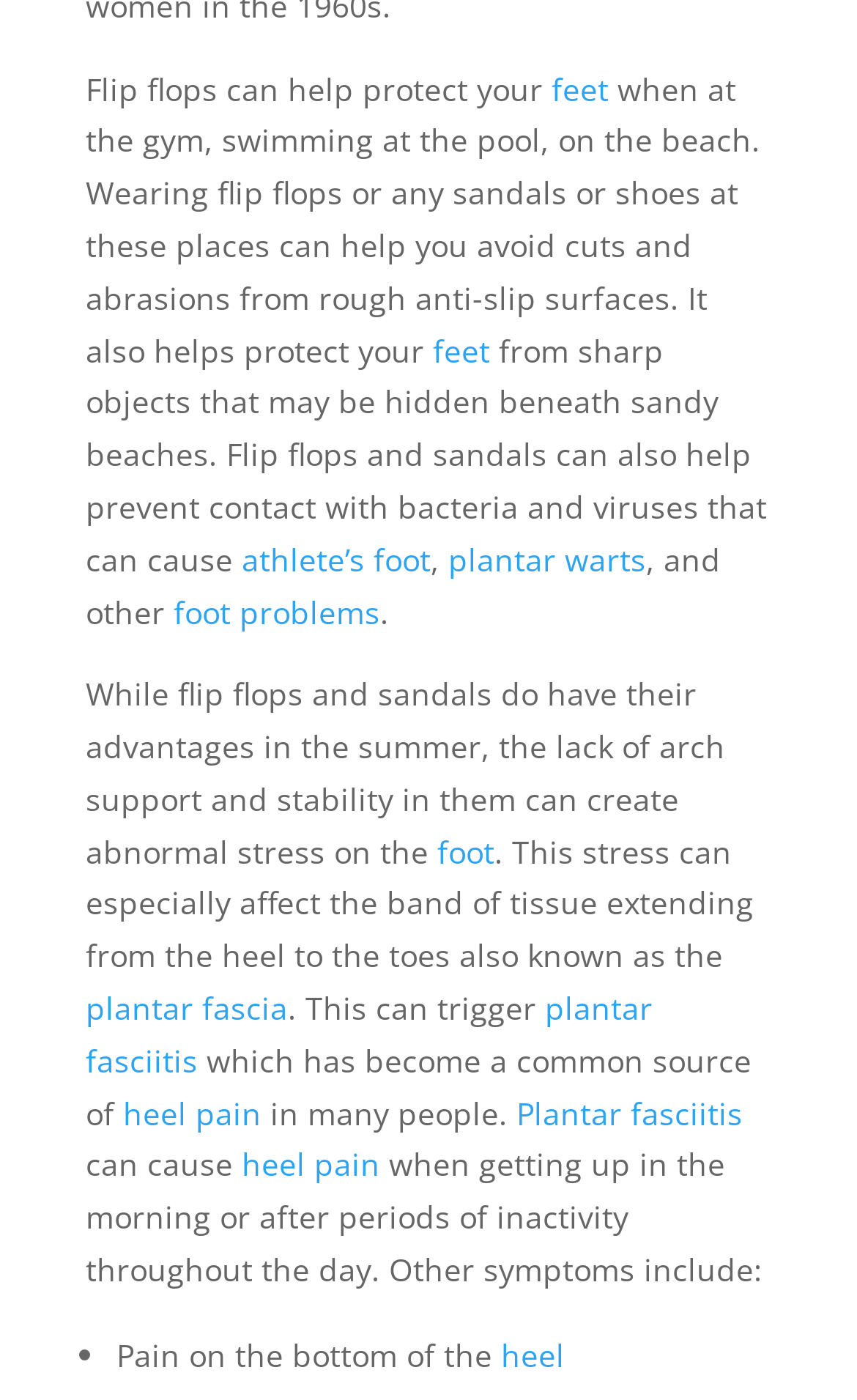What is the band of tissue extending from the heel to the toes?
Please utilize the information in the image to give a detailed response to the question.

The webpage explains that the plantar fascia is the band of tissue extending from the heel to the toes, which can be affected by the abnormal stress caused by wearing flip flops and sandals.